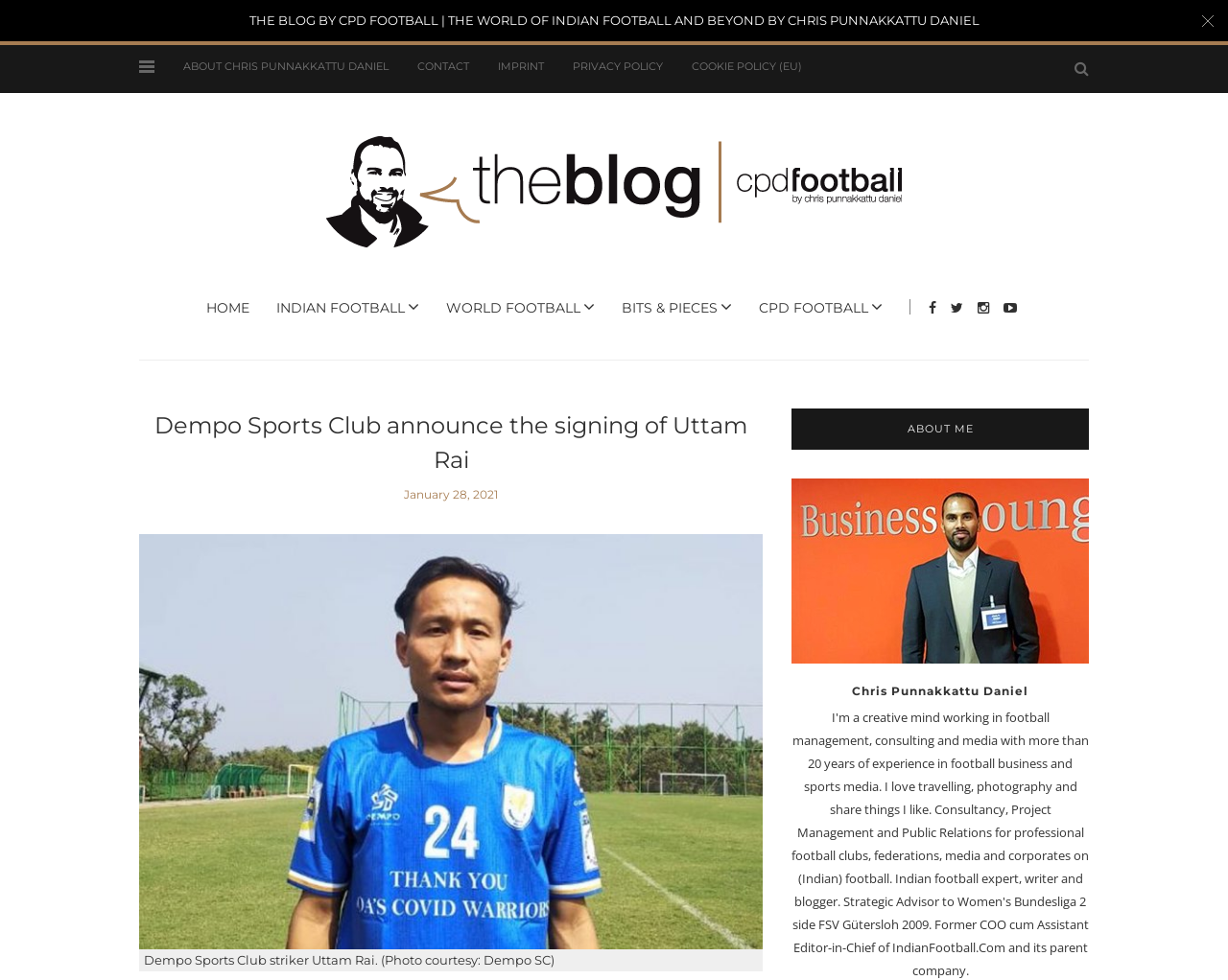Could you provide the bounding box coordinates for the portion of the screen to click to complete this instruction: "Learn more about Chris Punnakkattu Daniel"?

[0.645, 0.696, 0.887, 0.714]